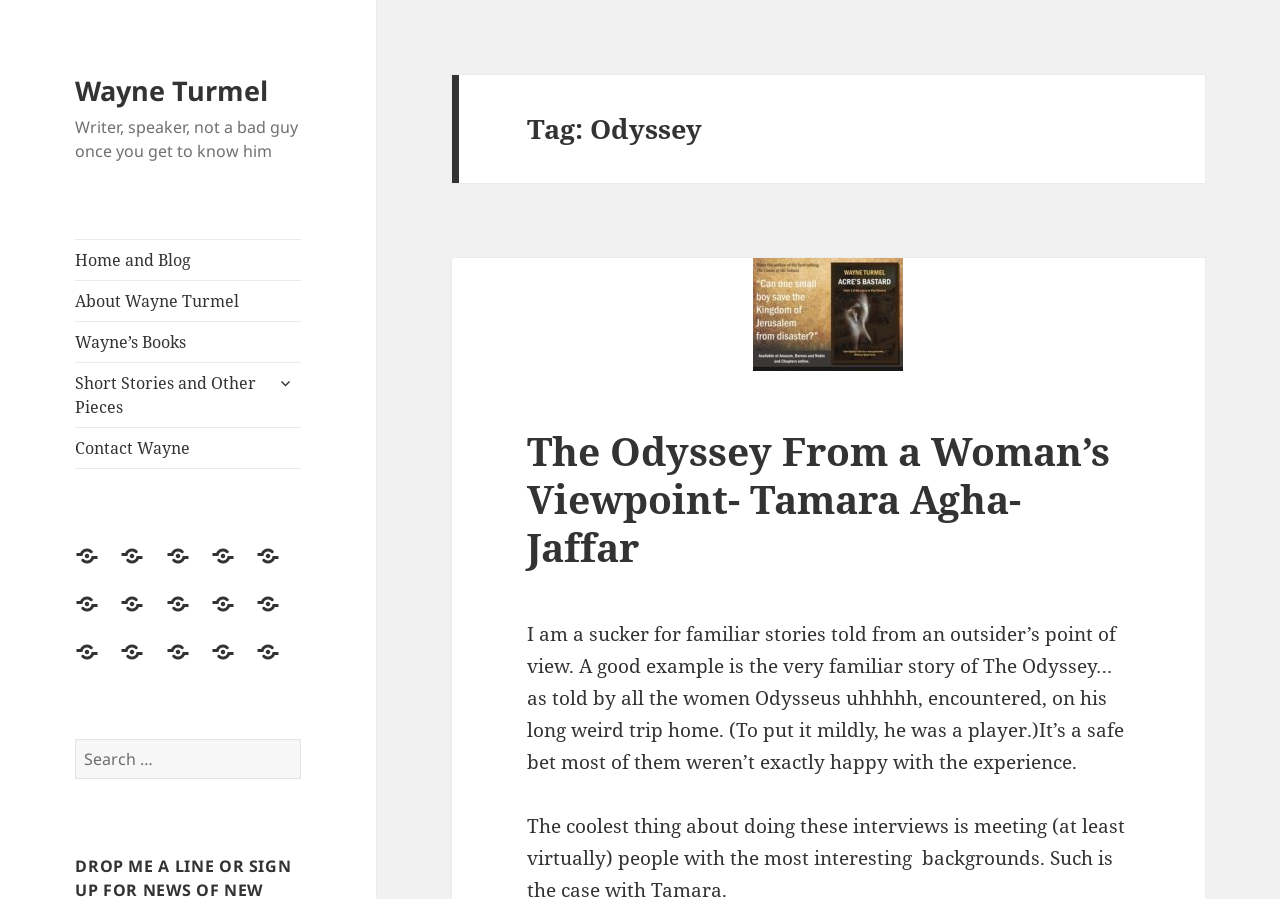How many links are there in the main menu?
Using the information from the image, give a concise answer in one word or a short phrase.

6